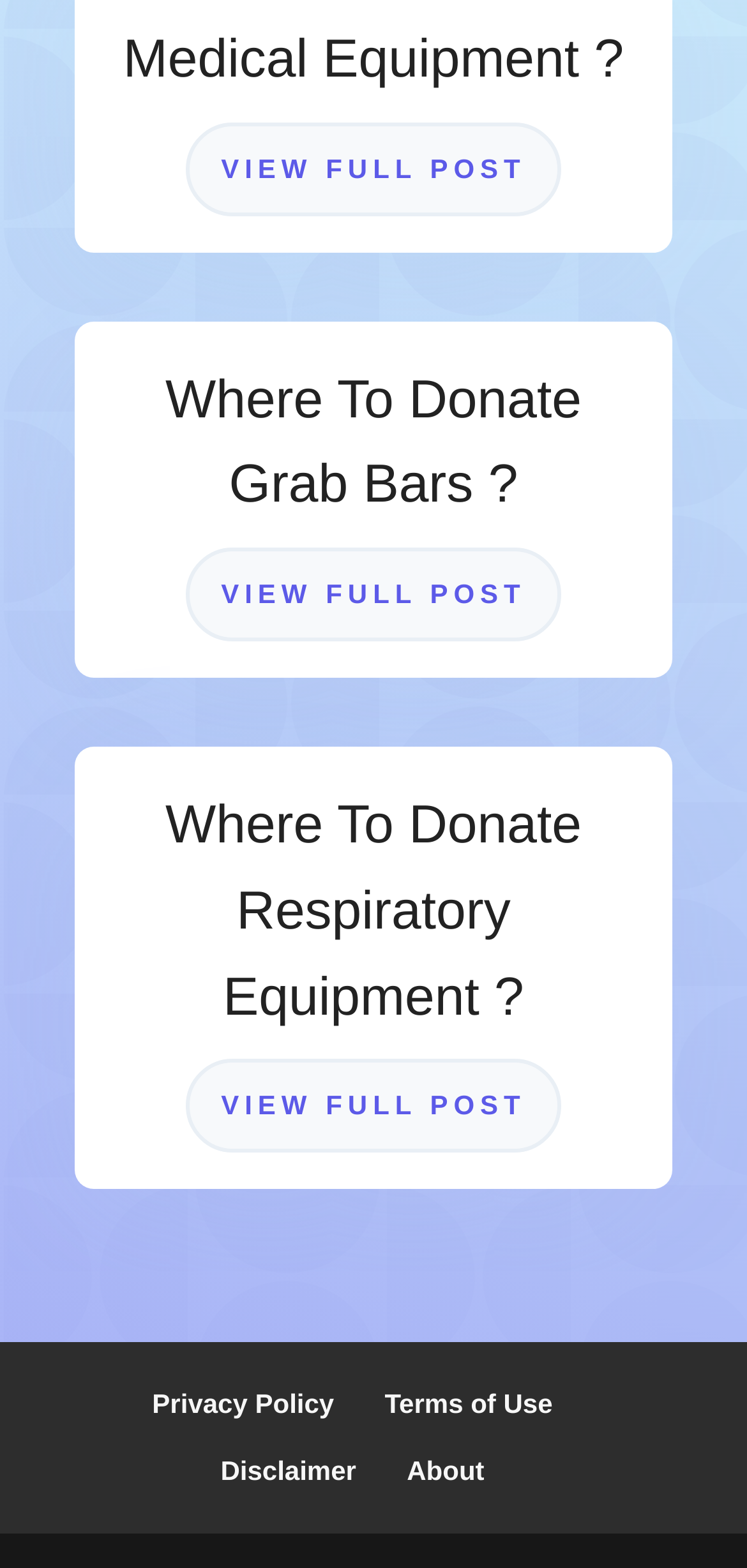Determine the bounding box coordinates of the section to be clicked to follow the instruction: "View full post". The coordinates should be given as four float numbers between 0 and 1, formatted as [left, top, right, bottom].

[0.25, 0.349, 0.75, 0.409]